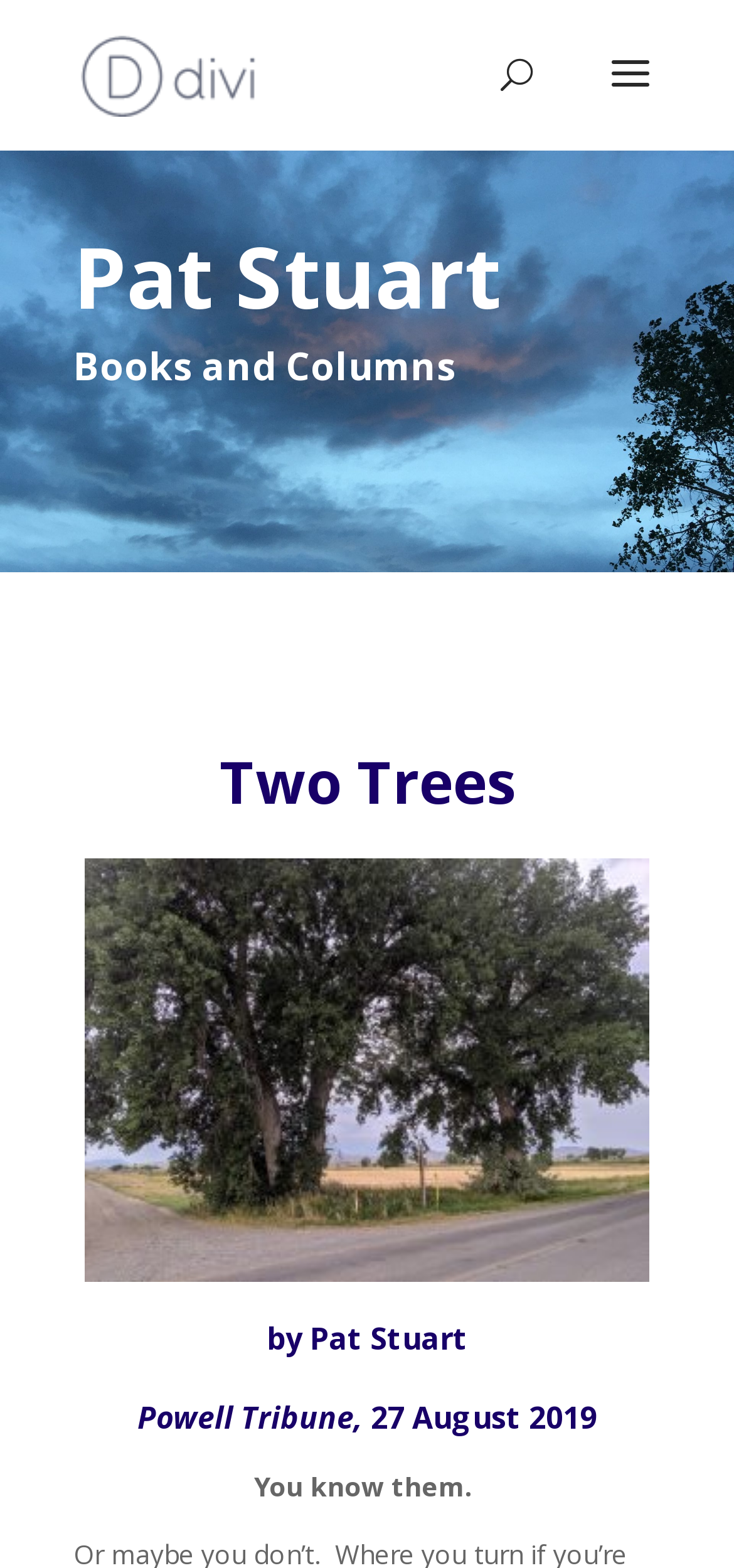Who is the author of the column 'Two Trees'?
Please use the image to deliver a detailed and complete answer.

The answer can be found by looking at the heading 'Two Trees' and the subheading 'by Pat Stuart' which indicates that Pat Stuart is the author of the column.